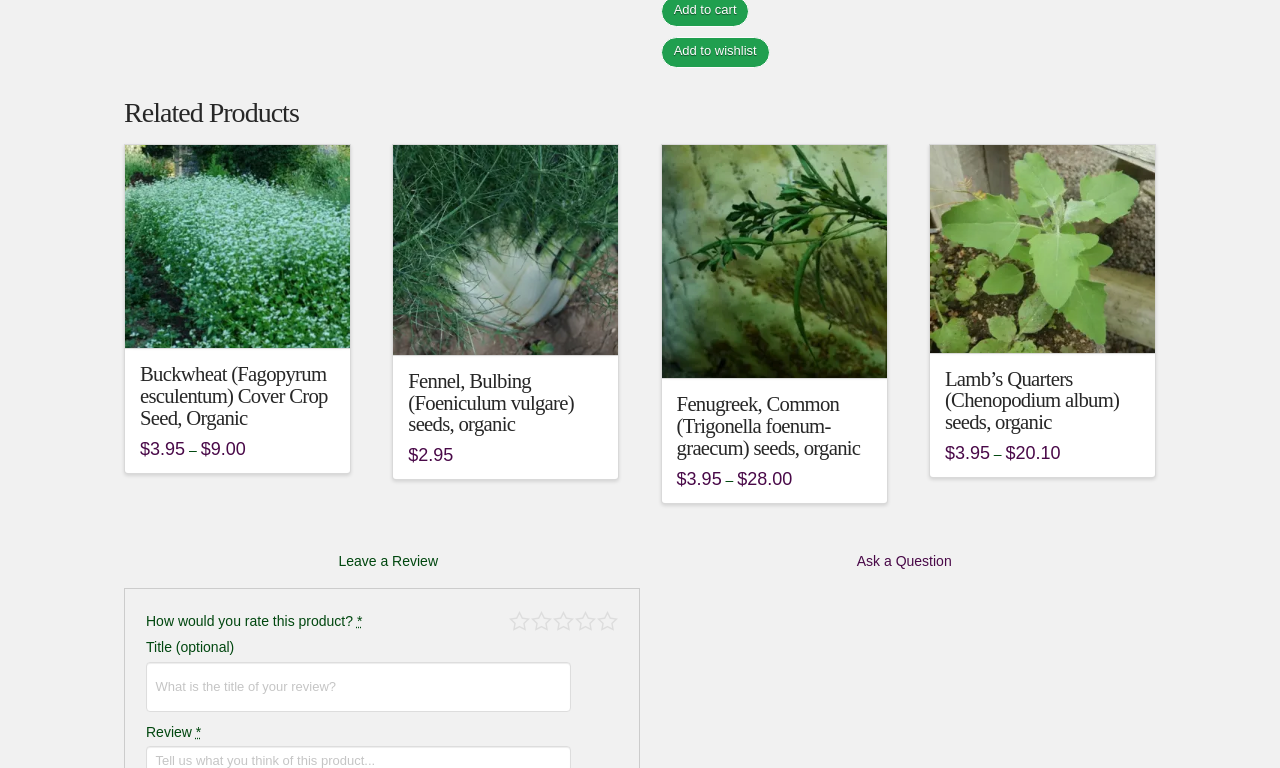Provide the bounding box coordinates of the UI element that matches the description: "Select options".

[0.738, 0.395, 0.891, 0.44]